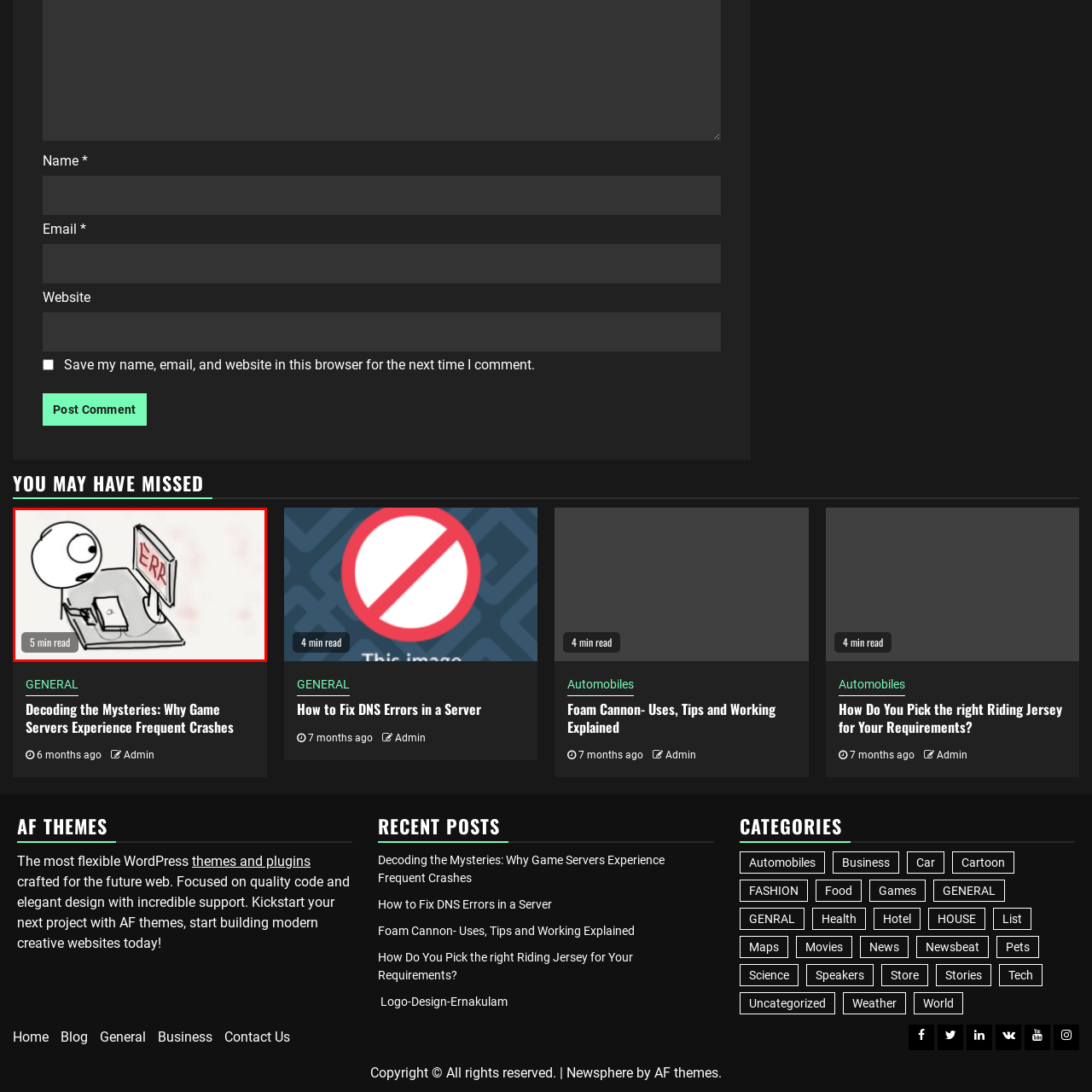Refer to the image contained within the red box, What is the likely title of the blog post?
 Provide your response as a single word or phrase.

Frequent Crashes